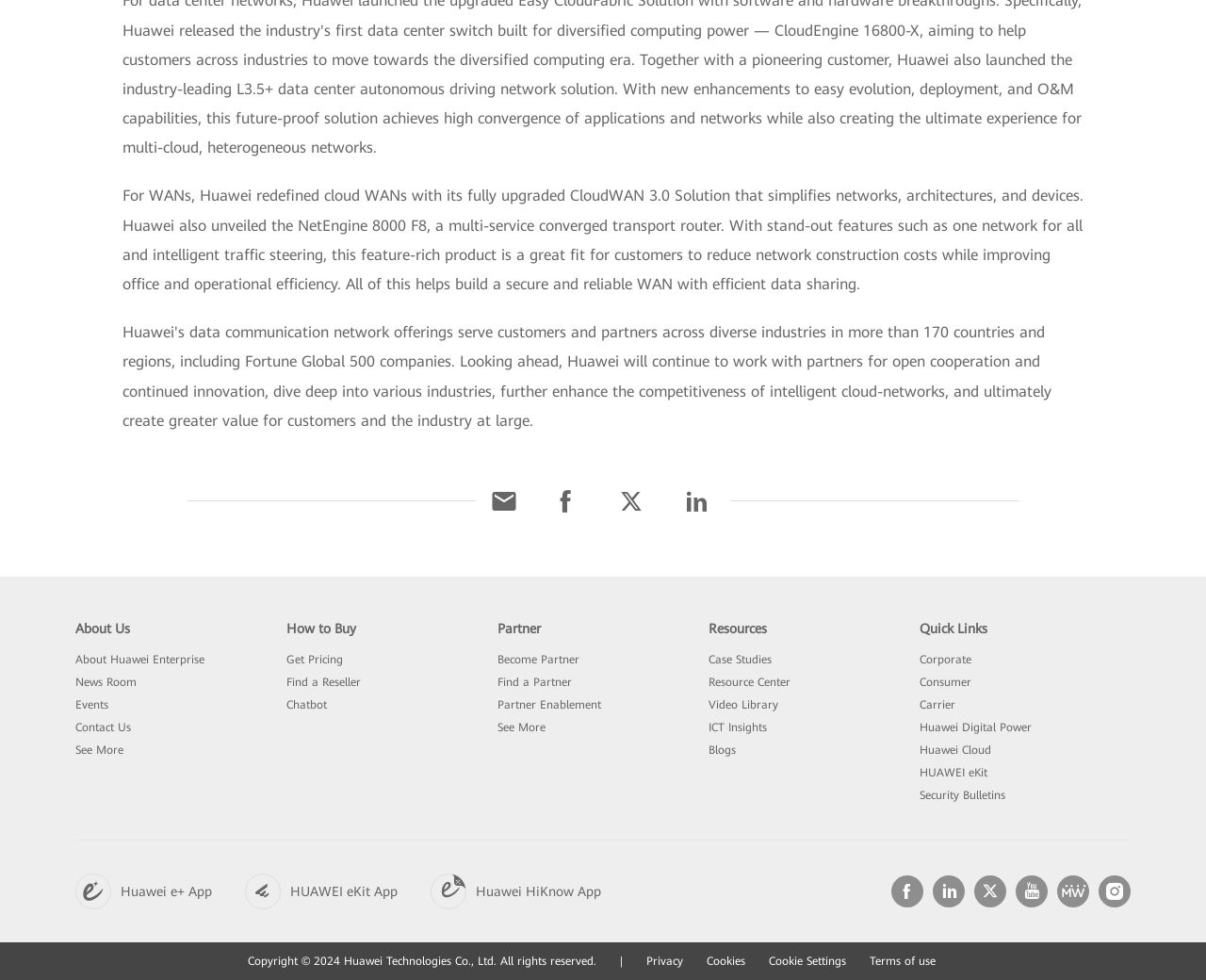What is the purpose of the 'See More' links?
Look at the image and respond with a one-word or short-phrase answer.

to show more information